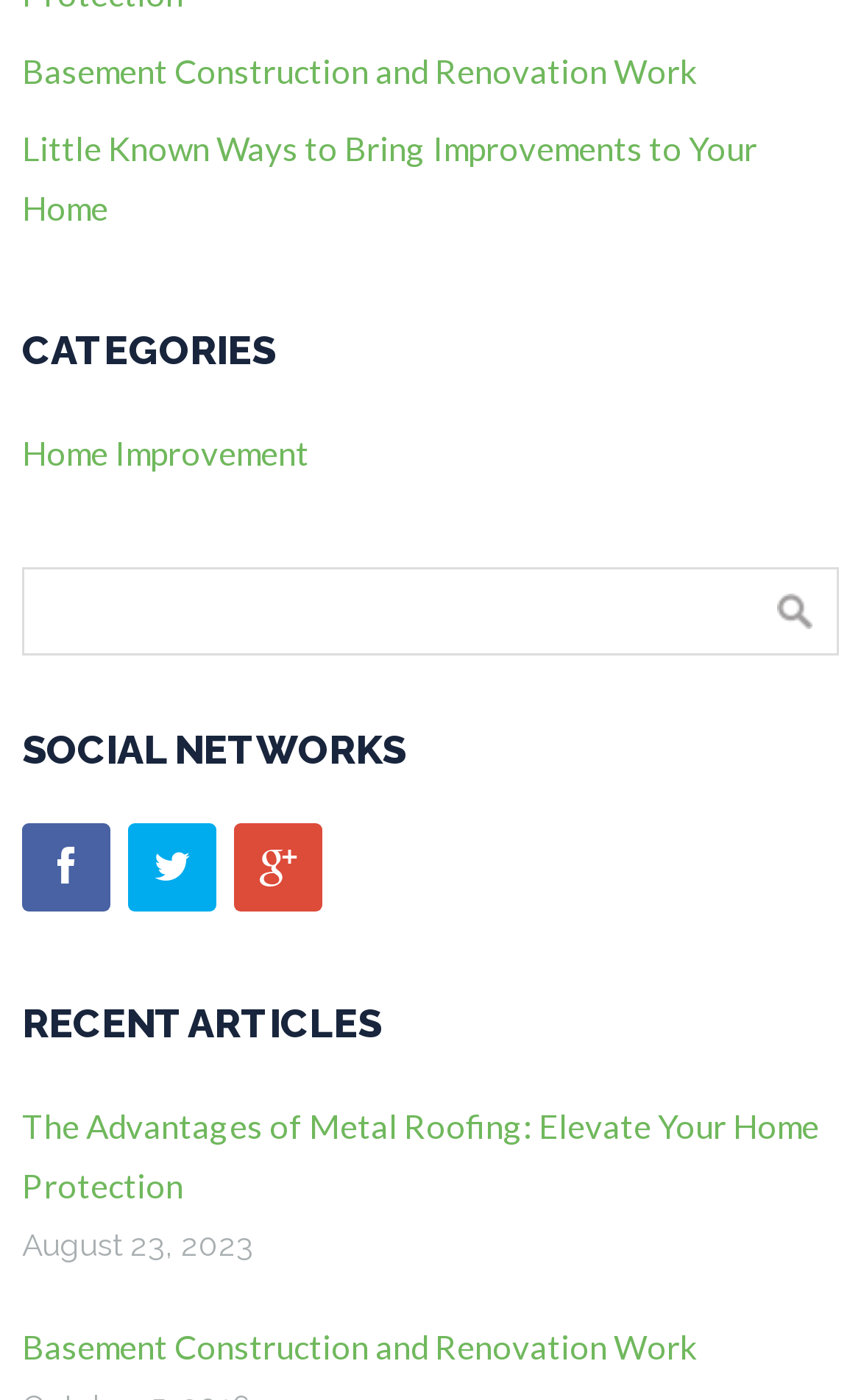What is the date of the second article?
Answer with a single word or phrase by referring to the visual content.

August 23, 2023